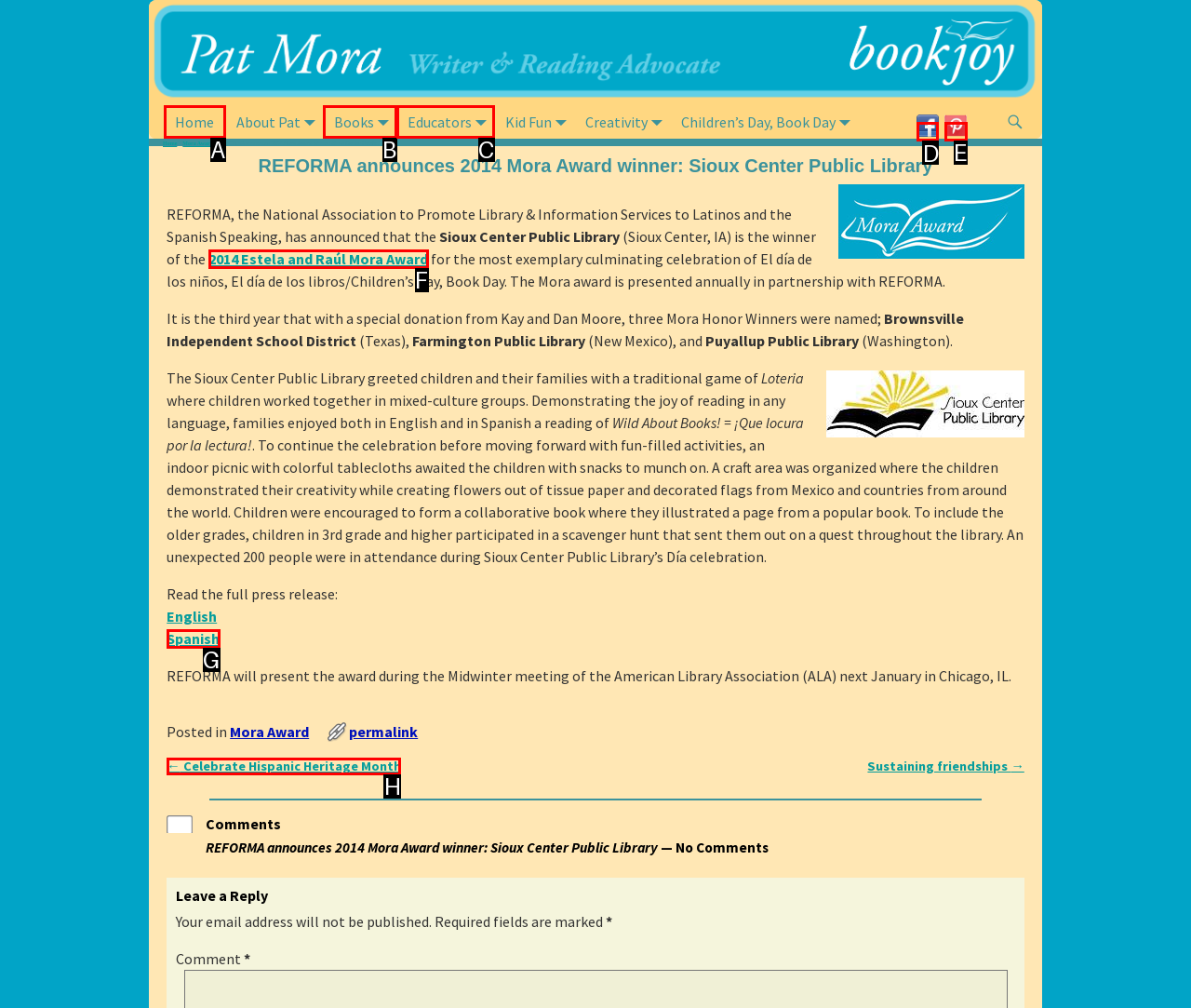Select the appropriate HTML element that needs to be clicked to execute the following task: Visit Facebook page. Respond with the letter of the option.

D